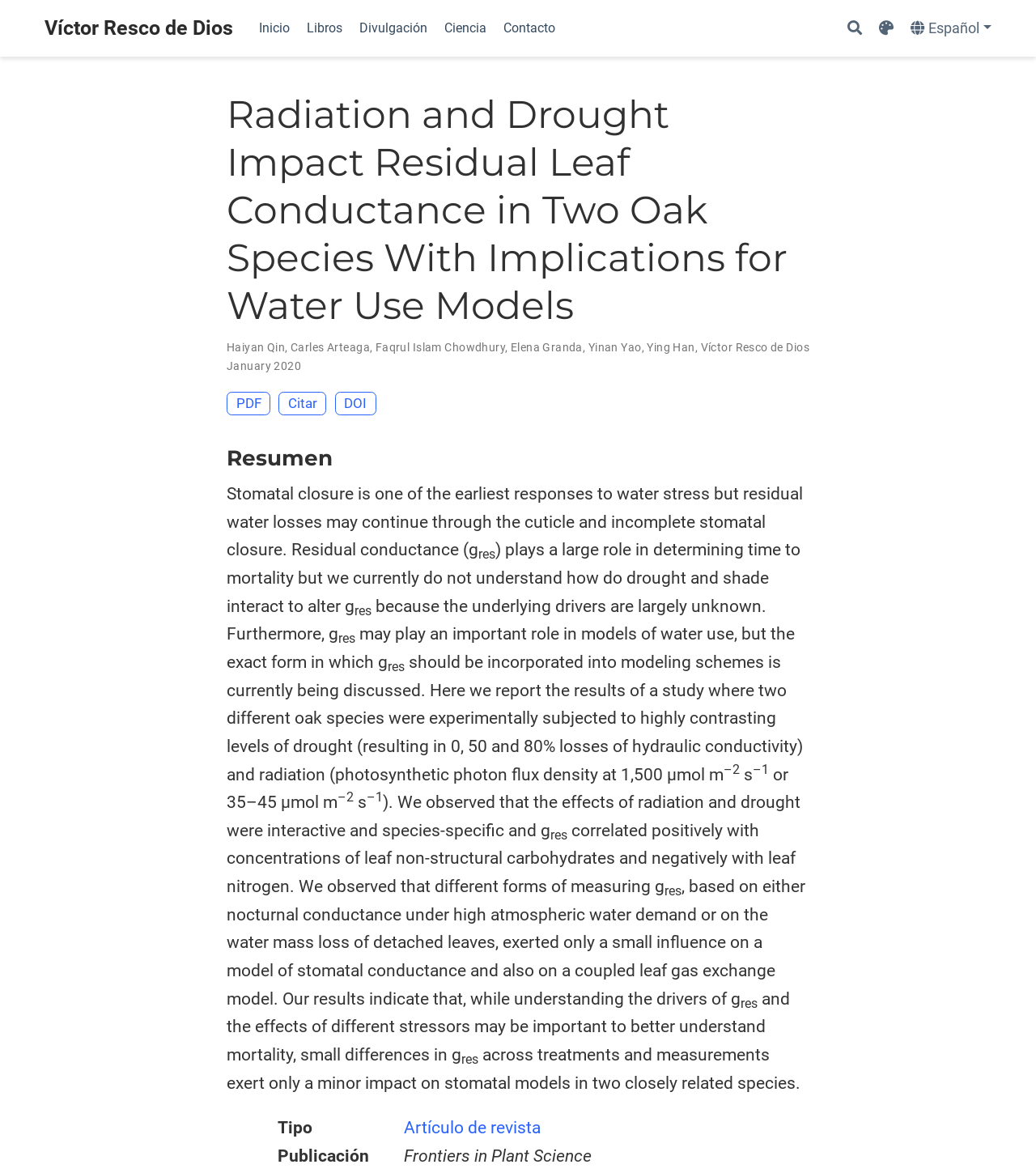Specify the bounding box coordinates of the region I need to click to perform the following instruction: "Cite this article". The coordinates must be four float numbers in the range of 0 to 1, i.e., [left, top, right, bottom].

[0.269, 0.334, 0.315, 0.354]